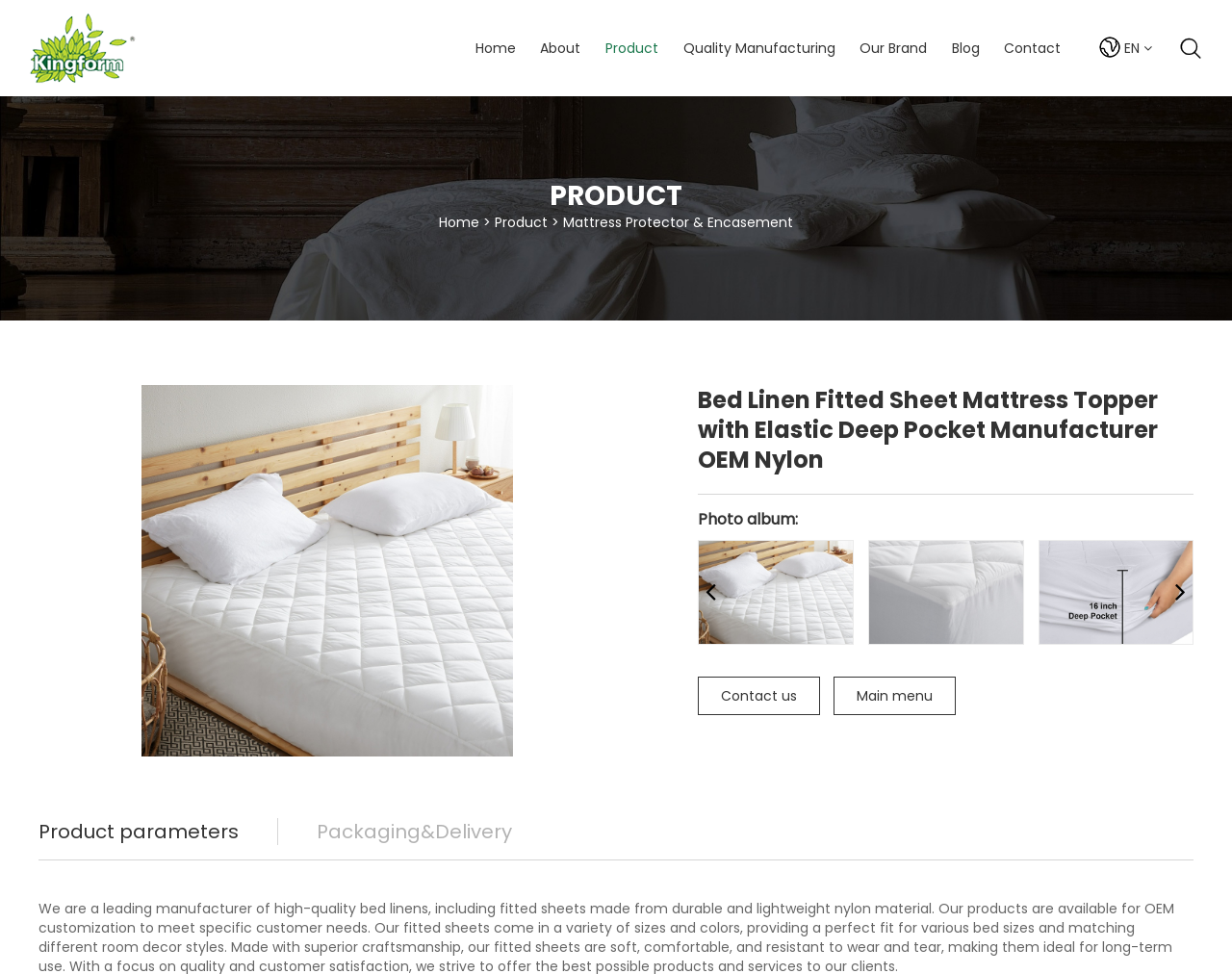Identify the bounding box coordinates for the region of the element that should be clicked to carry out the instruction: "Click the 'Next slide' button". The bounding box coordinates should be four float numbers between 0 and 1, i.e., [left, top, right, bottom].

[0.948, 0.581, 0.969, 0.636]